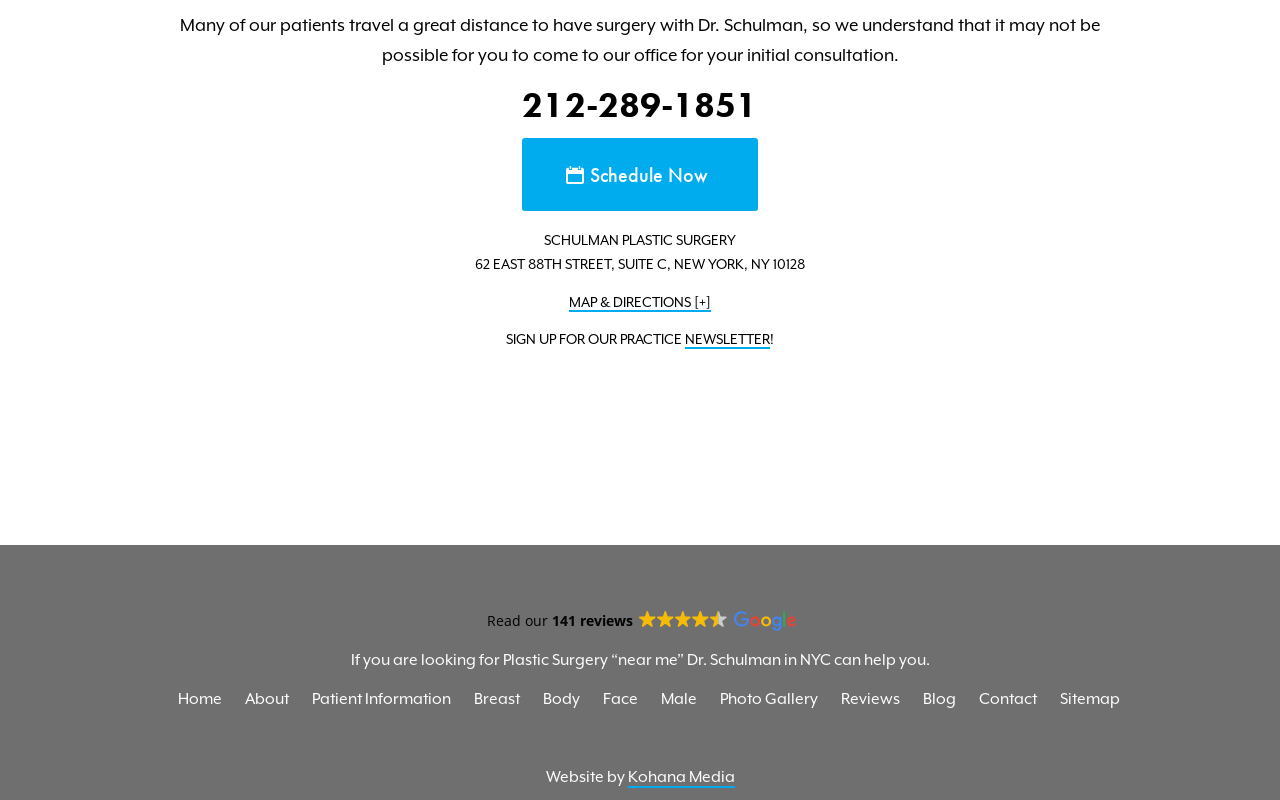Bounding box coordinates are specified in the format (top-left x, top-left y, bottom-right x, bottom-right y). All values are floating point numbers bounded between 0 and 1. Please provide the bounding box coordinate of the region this sentence describes: Map & Directions [+]

[0.445, 0.367, 0.555, 0.39]